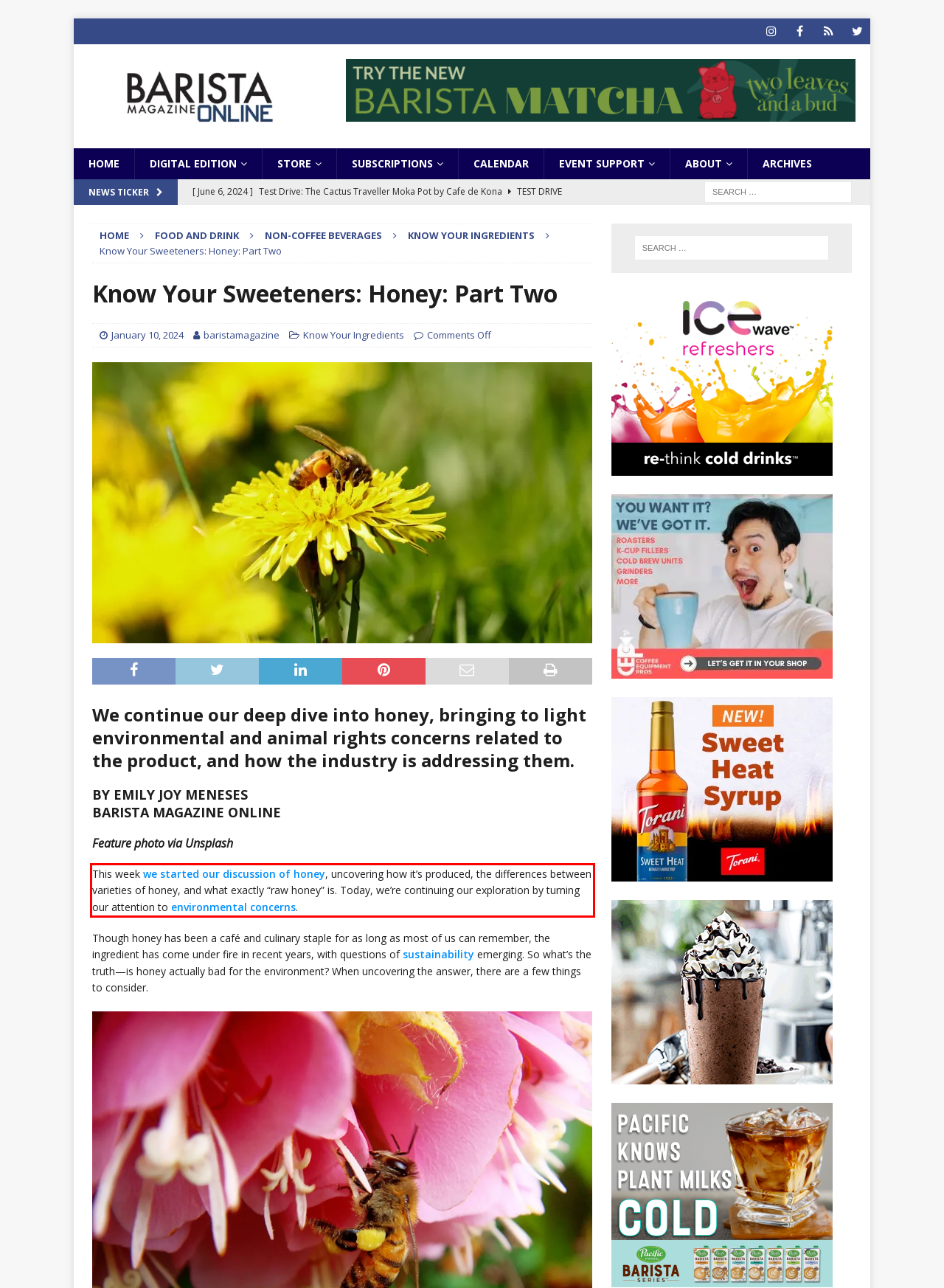Given the screenshot of a webpage, identify the red rectangle bounding box and recognize the text content inside it, generating the extracted text.

This week we started our discussion of honey, uncovering how it’s produced, the differences between varieties of honey, and what exactly “raw honey” is. Today, we’re continuing our exploration by turning our attention to environmental concerns.